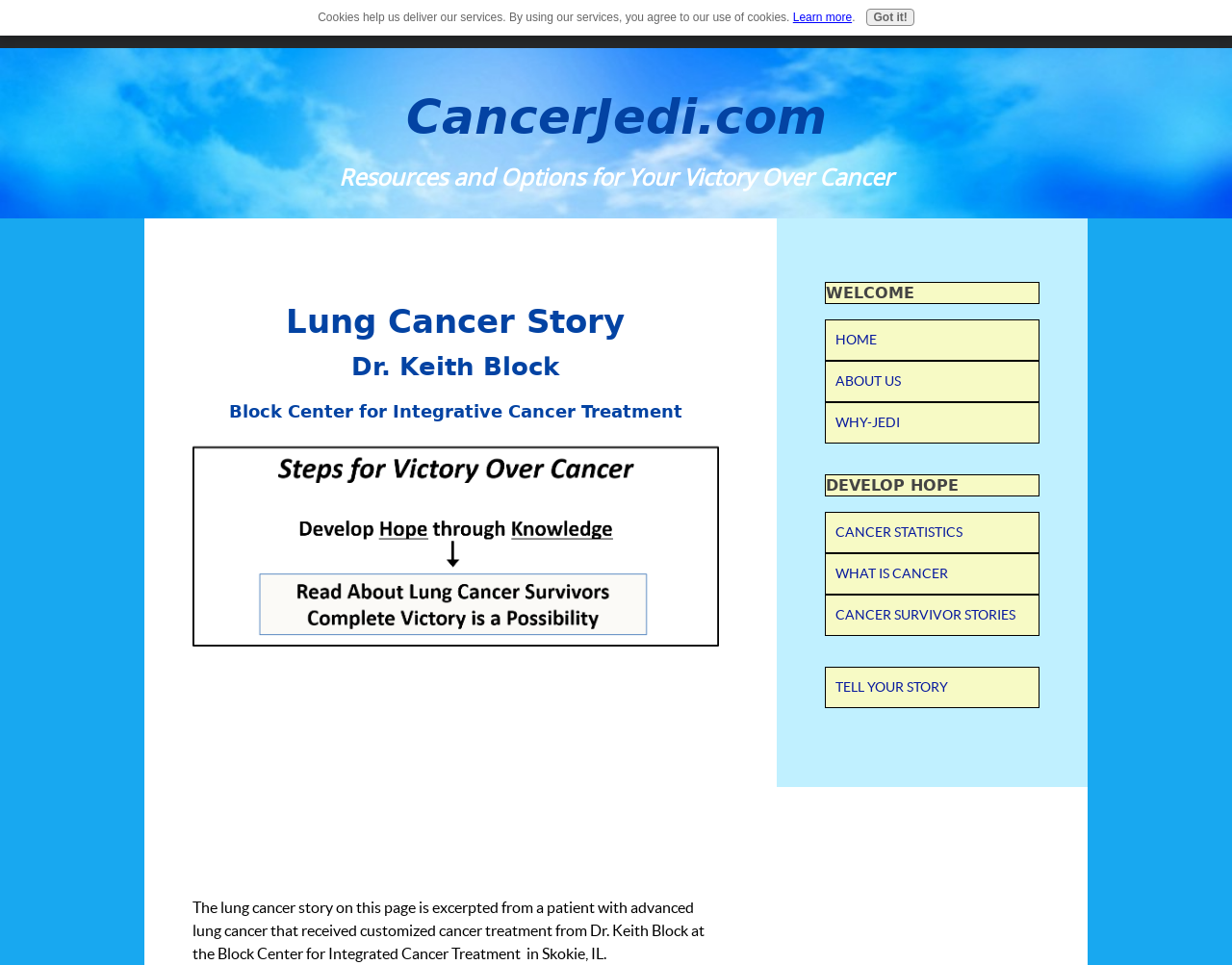Locate the bounding box coordinates of the region to be clicked to comply with the following instruction: "Read the story of Dr. Keith Block". The coordinates must be four float numbers between 0 and 1, in the form [left, top, right, bottom].

[0.156, 0.31, 0.583, 0.442]